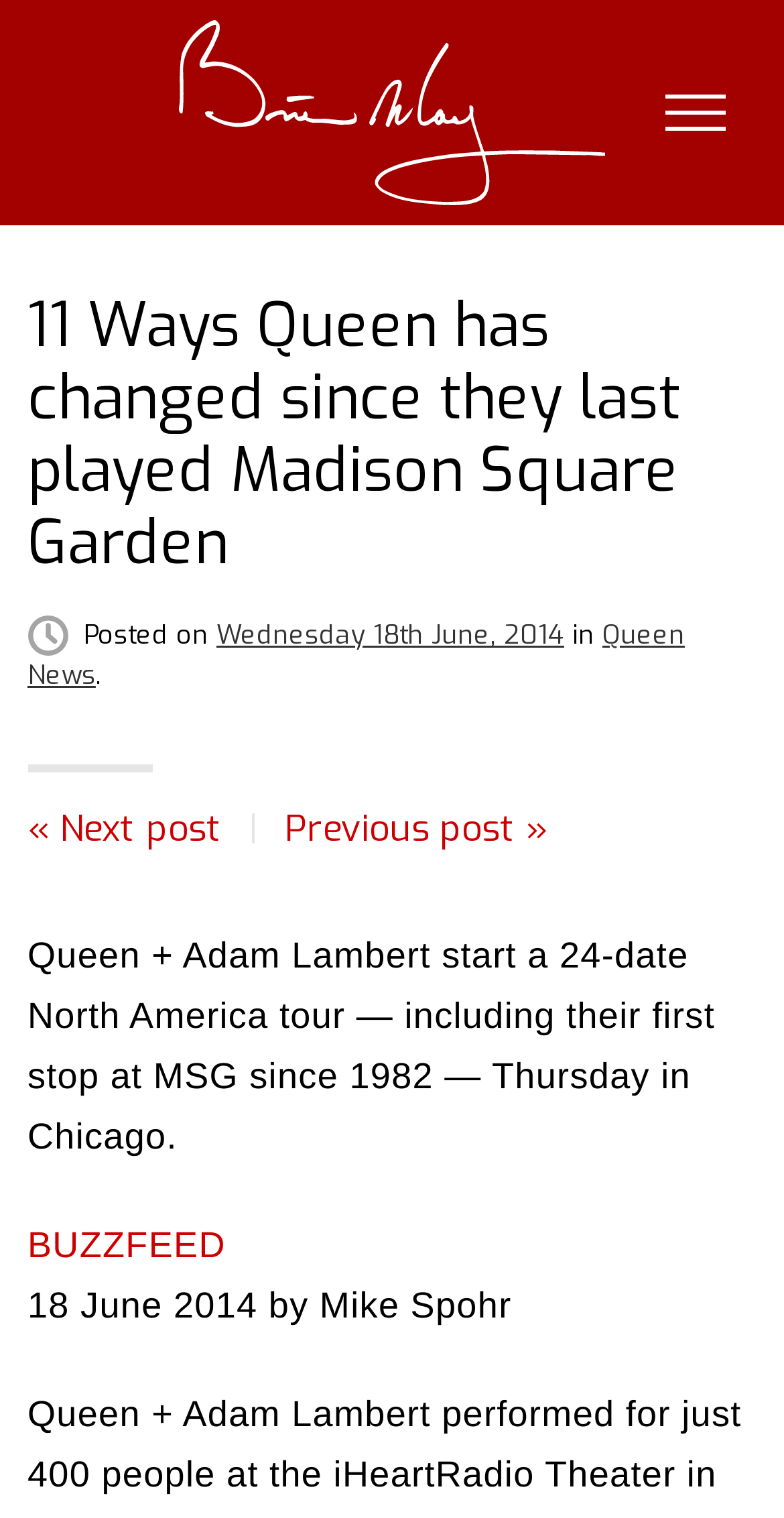Locate the bounding box coordinates of the segment that needs to be clicked to meet this instruction: "Visit the homepage of brianmay.com".

[0.227, 0.0, 0.773, 0.148]